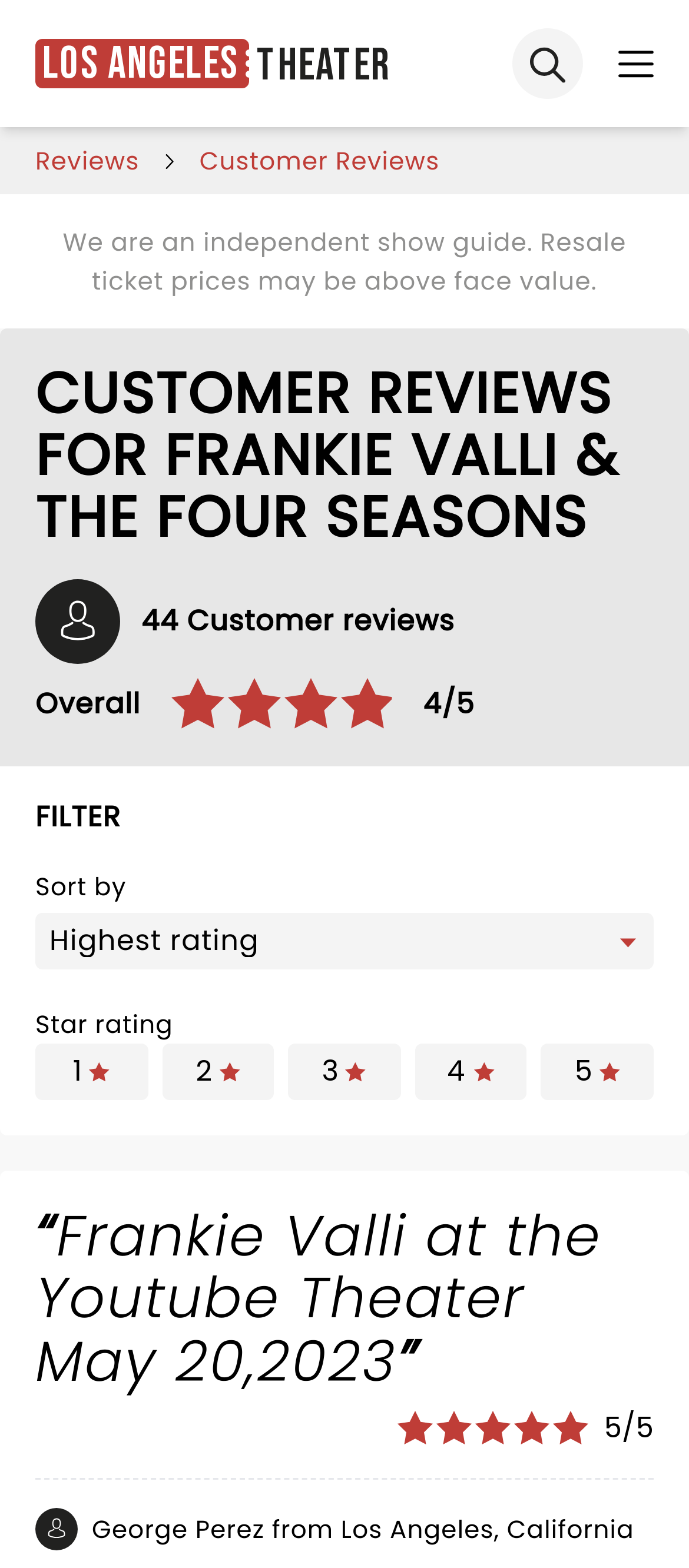How many customer reviews are there?
Identify the answer in the screenshot and reply with a single word or phrase.

44